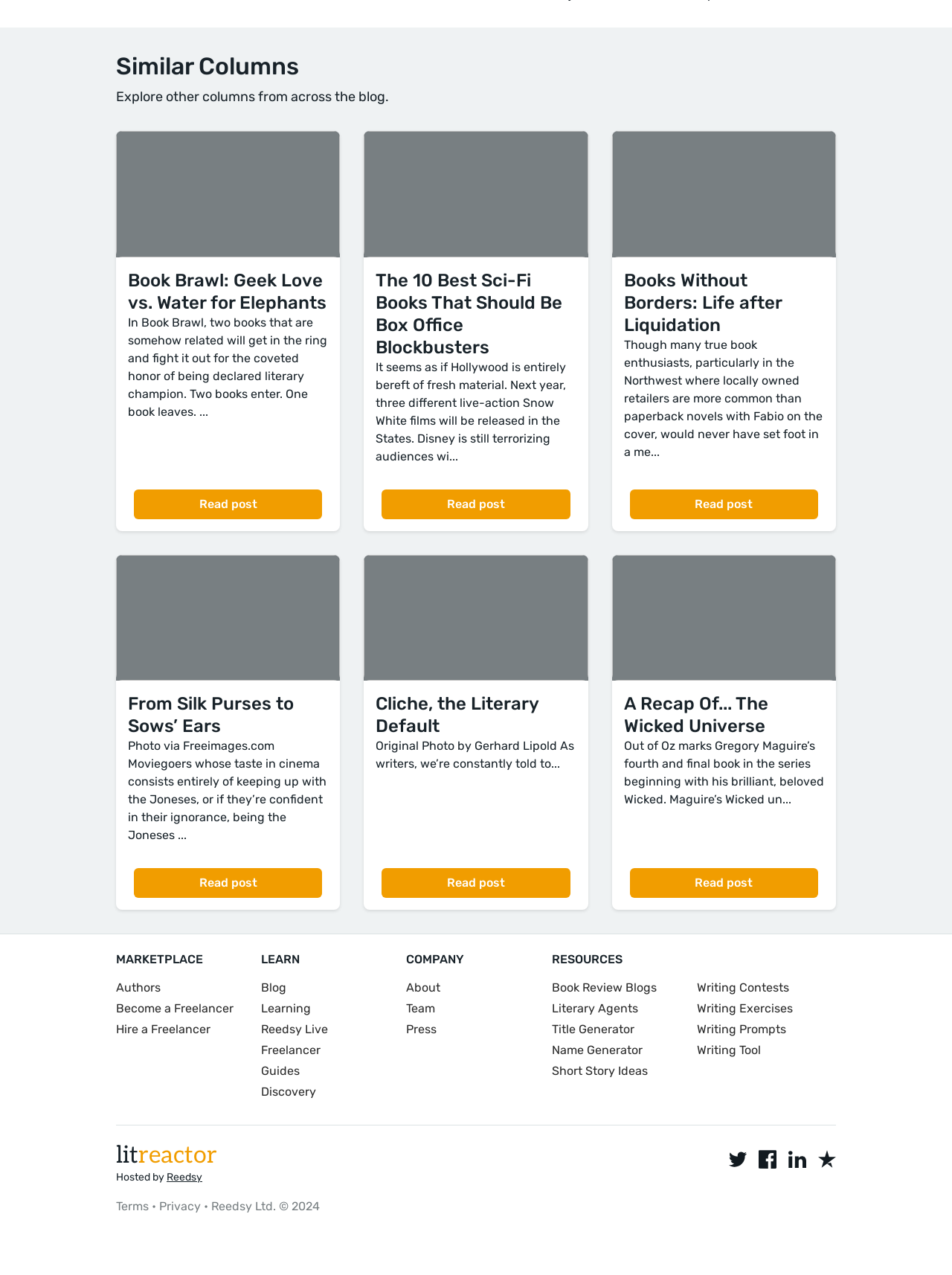Please respond in a single word or phrase: 
What social media platforms can users follow Reedsy on?

Twitter, Facebook, LinkedIn